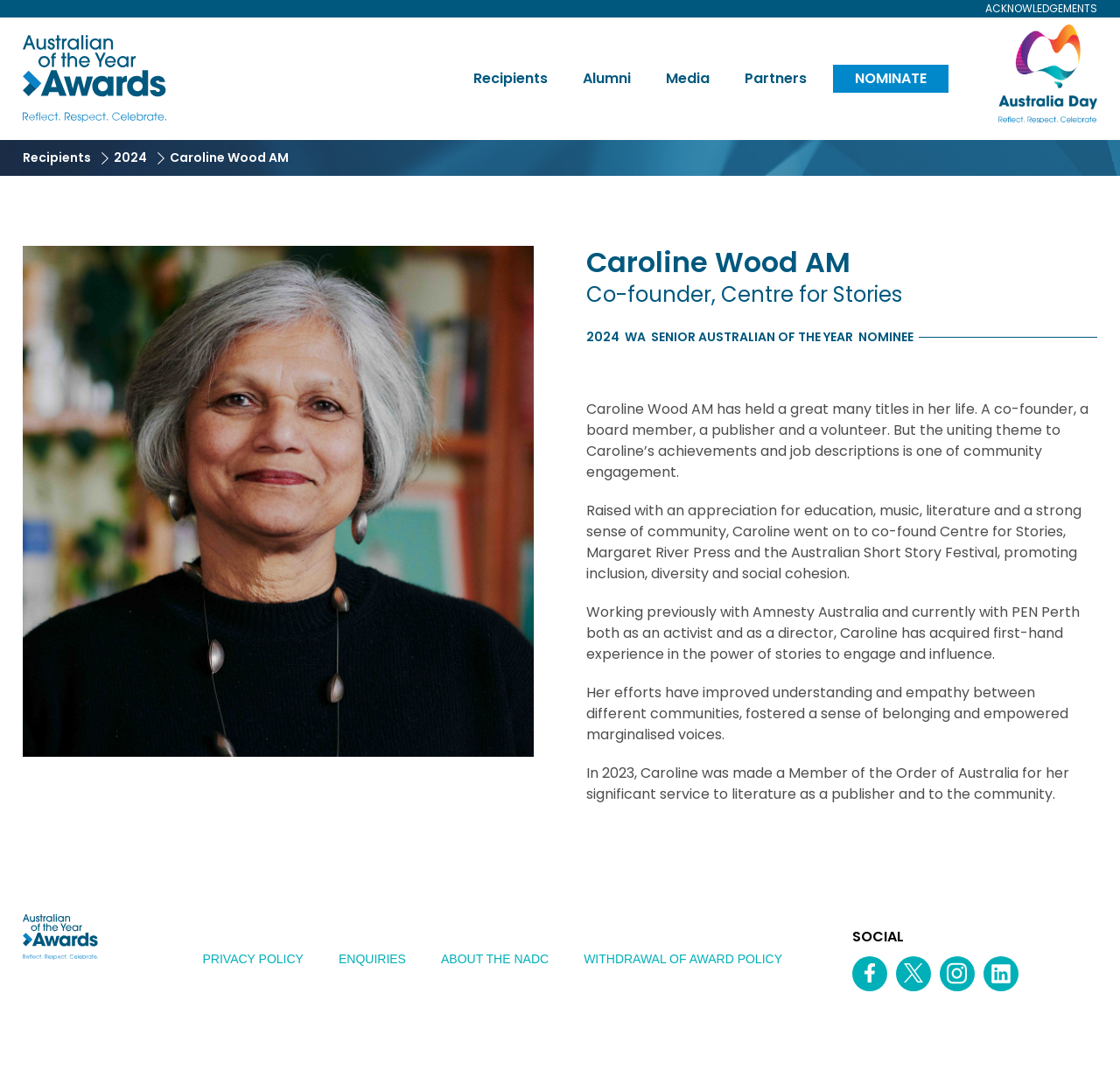Identify the bounding box coordinates of the region that needs to be clicked to carry out this instruction: "Read about Caroline Wood AM". Provide these coordinates as four float numbers ranging from 0 to 1, i.e., [left, top, right, bottom].

[0.523, 0.225, 0.98, 0.256]